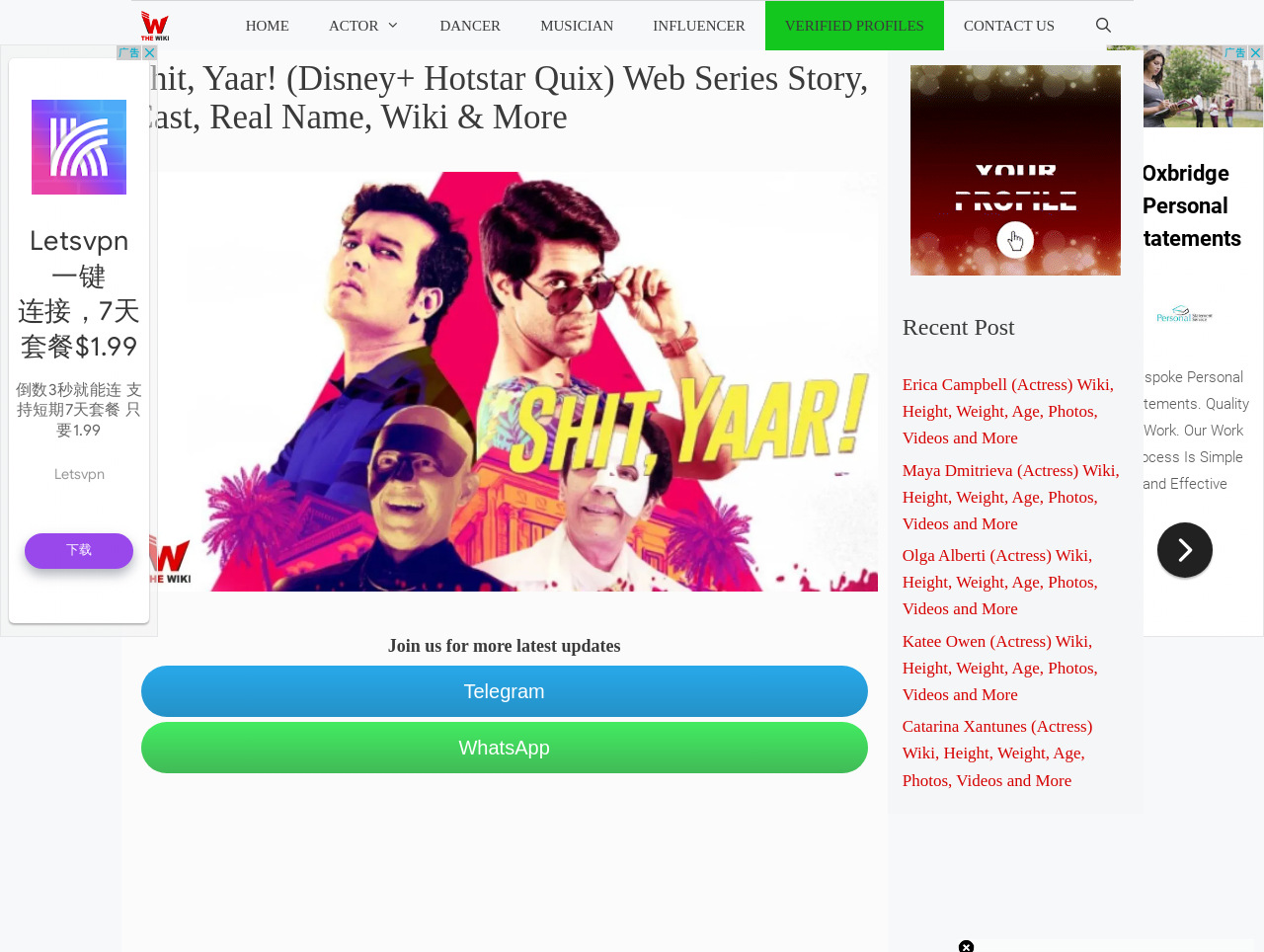What type of content is available in the 'Recent Post' section?
Give a one-word or short phrase answer based on the image.

Actress wiki and profiles